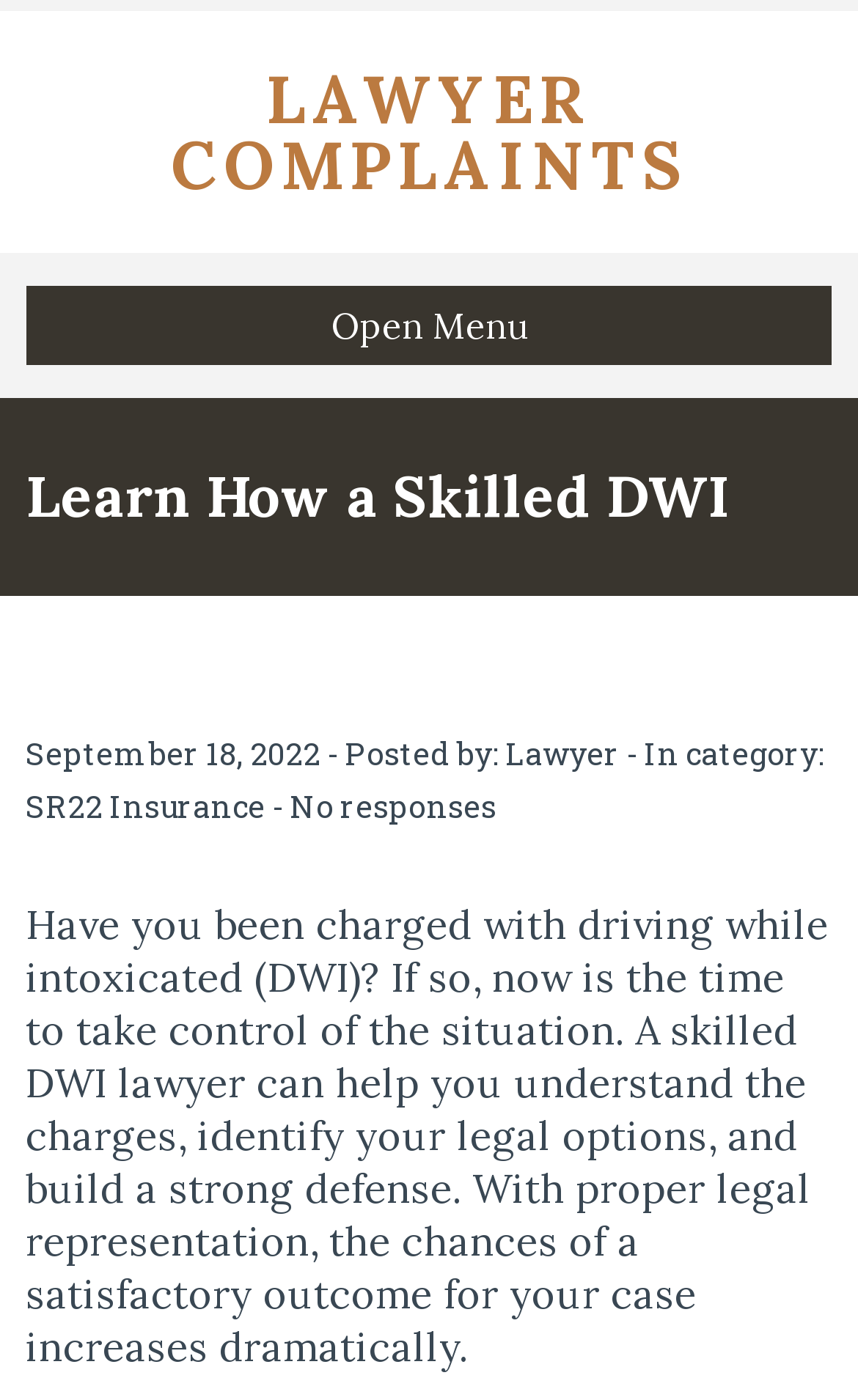Identify the bounding box of the UI element that matches this description: "Lawyer".

[0.589, 0.523, 0.722, 0.553]